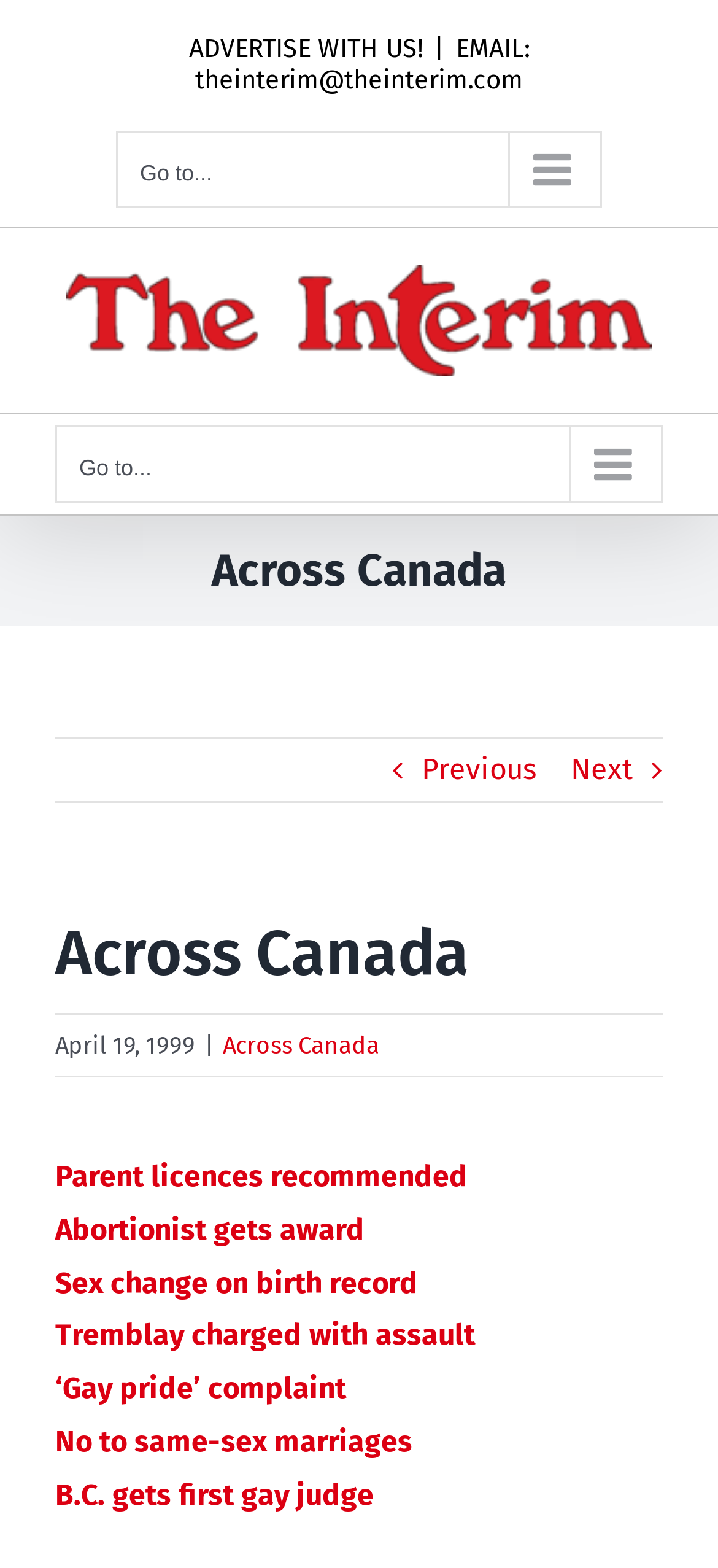Identify the bounding box coordinates for the UI element described as: "EMAIL: theinterim@theinterim.com". The coordinates should be provided as four floats between 0 and 1: [left, top, right, bottom].

[0.272, 0.022, 0.737, 0.062]